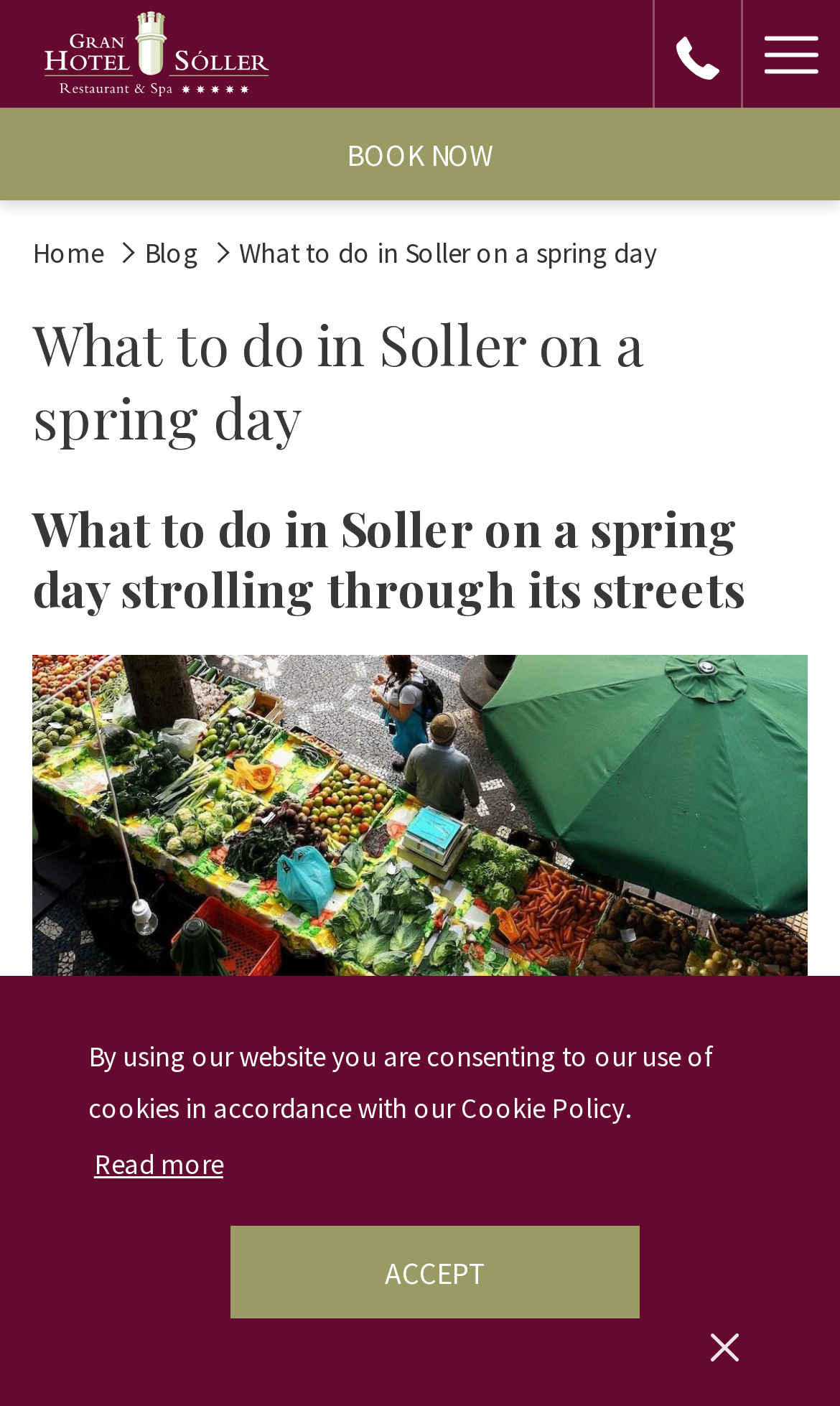Respond to the question below with a single word or phrase: What is the current page about?

What to do in Soller